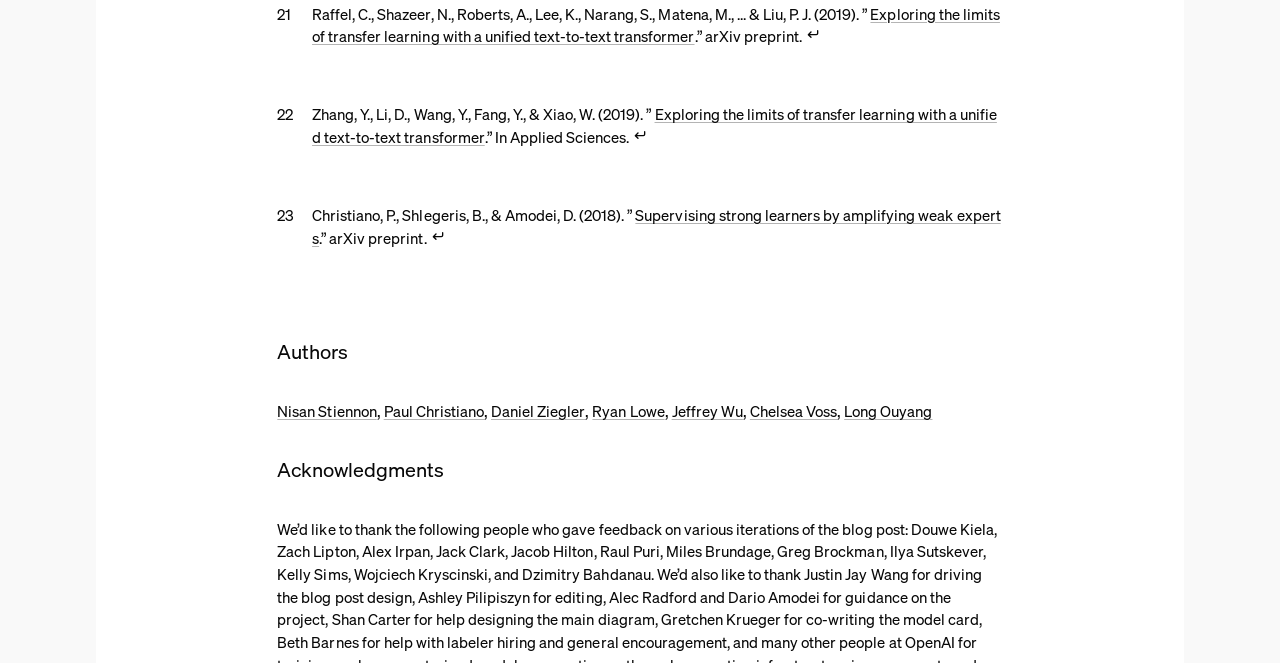Please determine the bounding box coordinates of the element's region to click for the following instruction: "Read the acknowledgments section".

[0.217, 0.69, 0.783, 0.729]